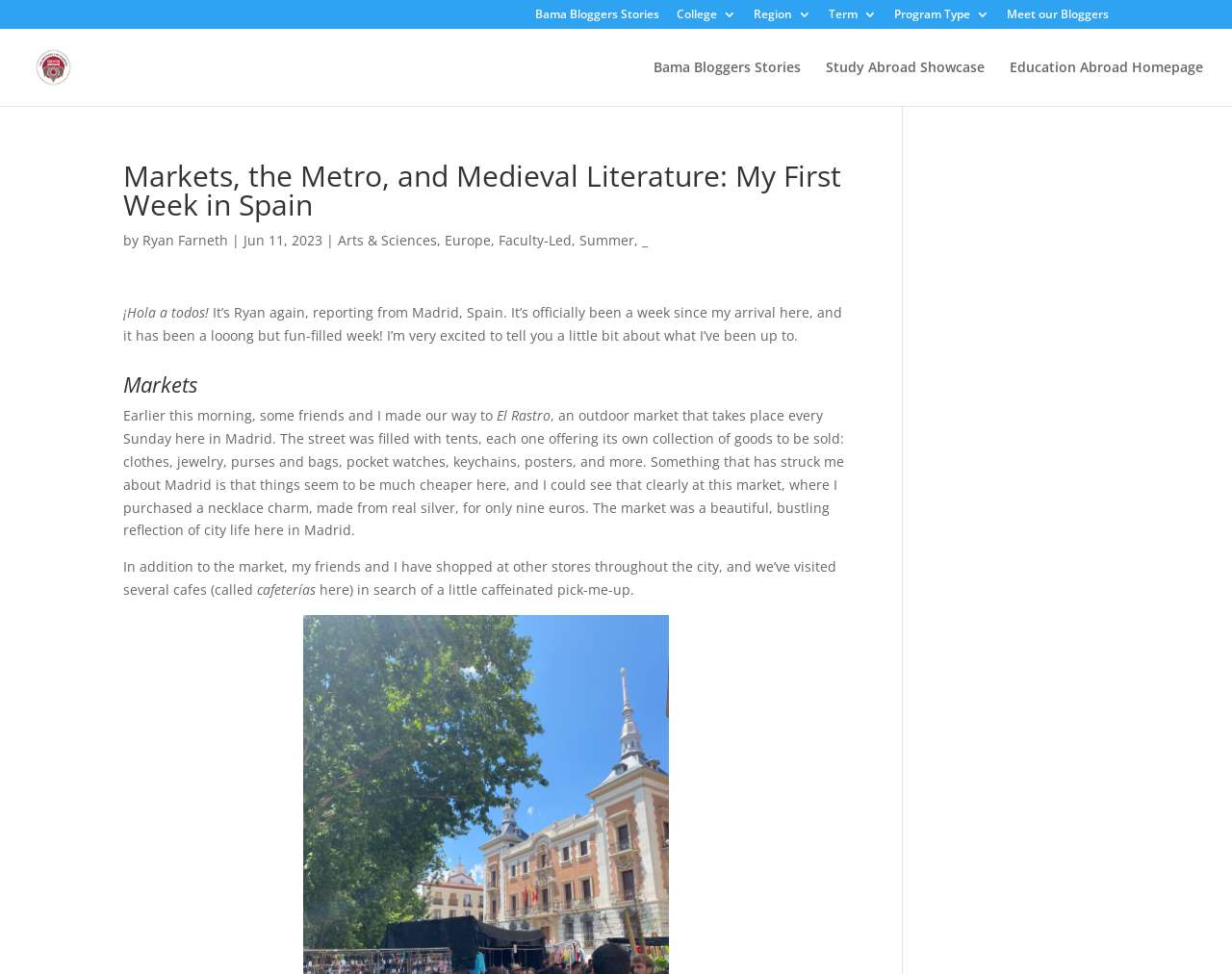Respond with a single word or phrase to the following question: What is the name of the outdoor market mentioned in the blog post?

El Rastro